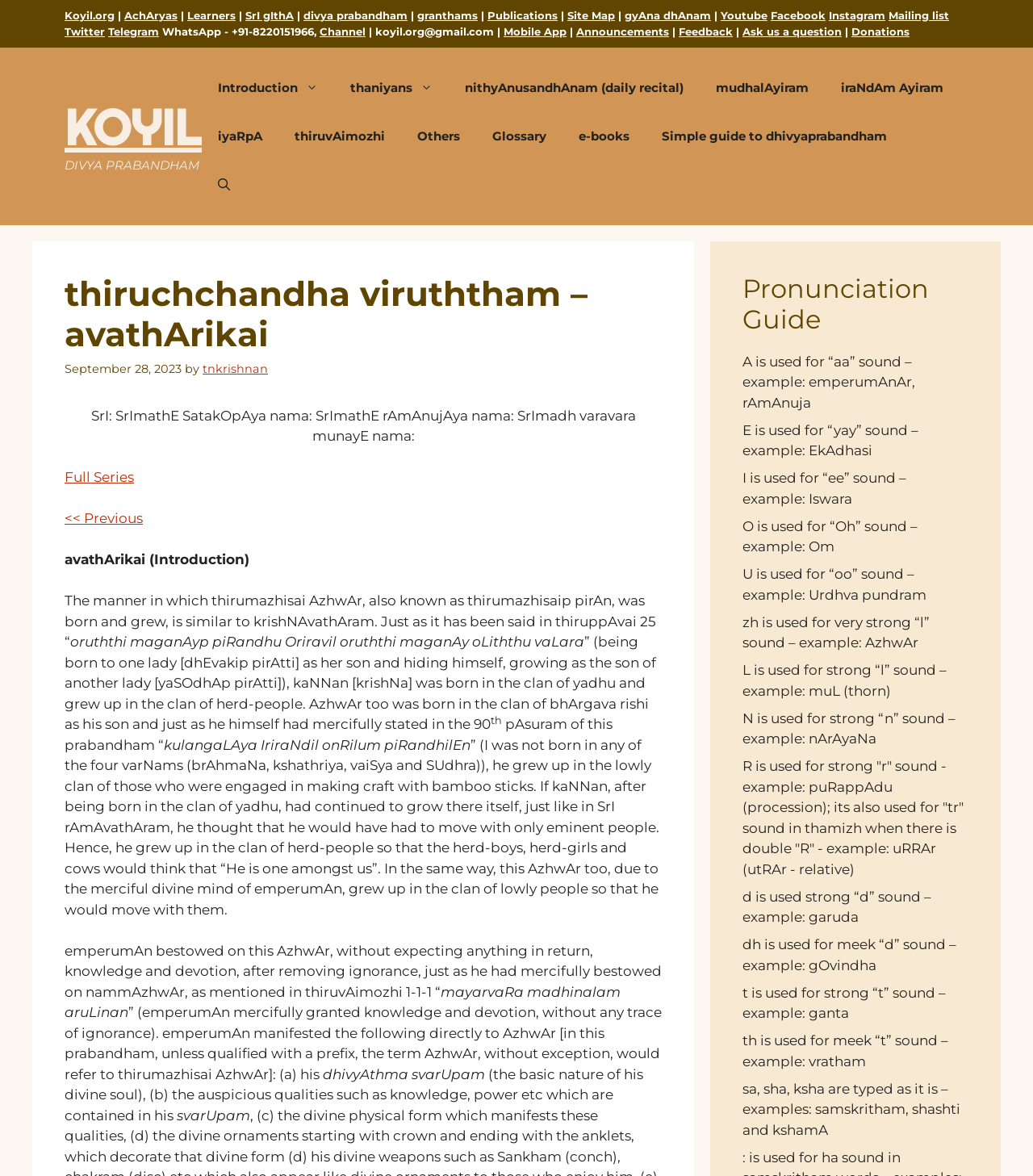Identify the bounding box of the UI component described as: "title="Connect with us on RSS"".

None